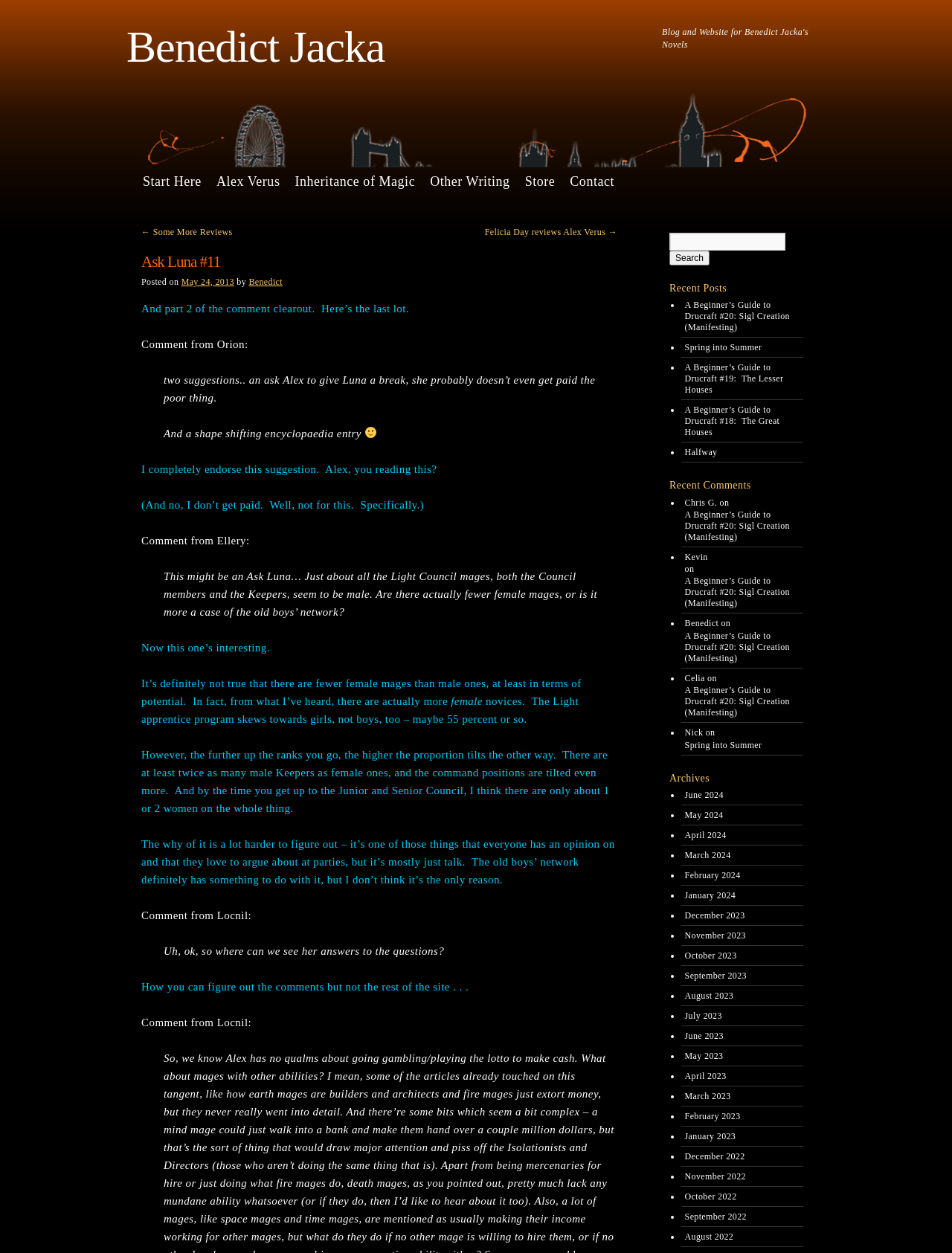Locate the bounding box coordinates of the clickable area needed to fulfill the instruction: "View the archives for June 2024".

[0.719, 0.63, 0.84, 0.639]